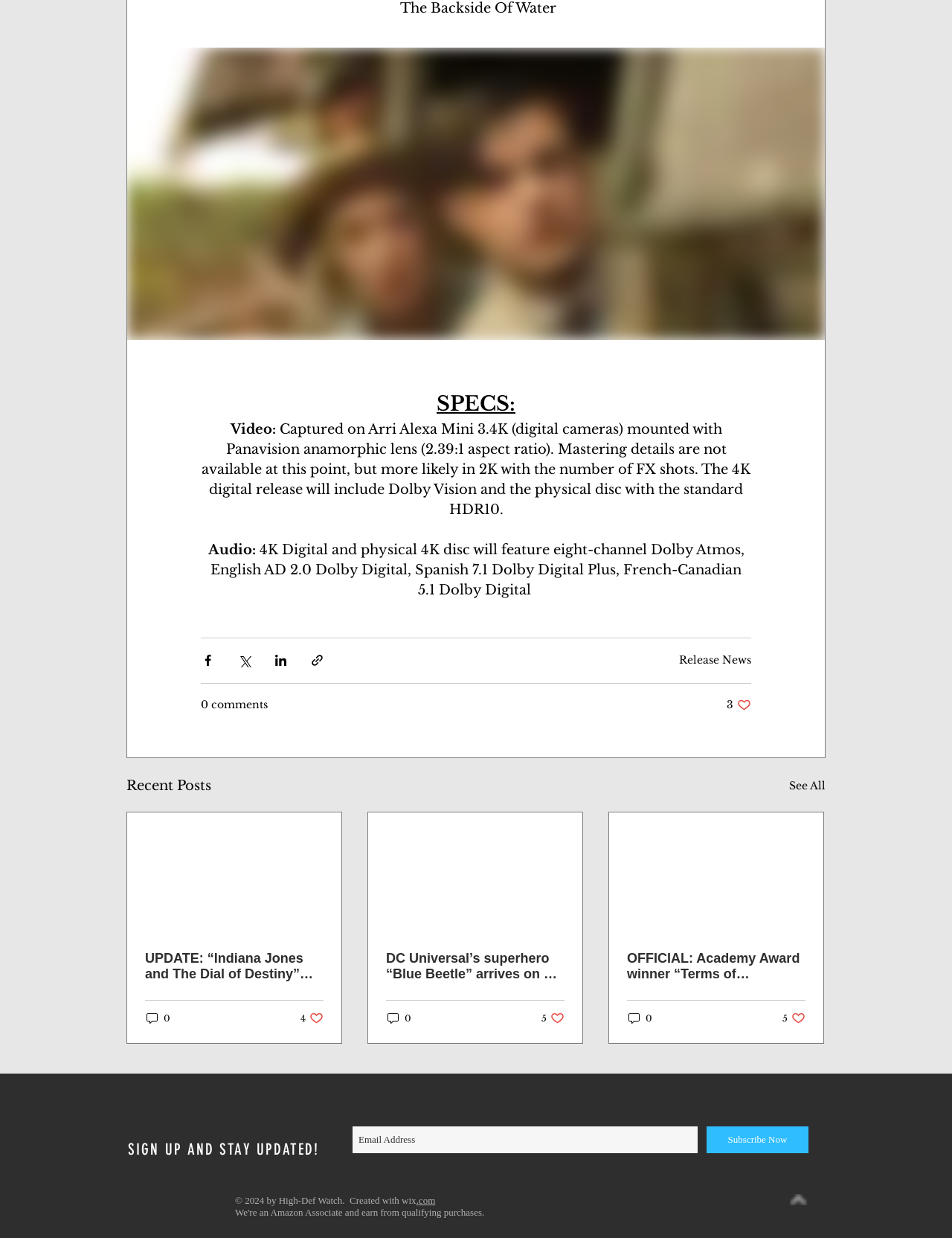Use a single word or phrase to respond to the question:
What is the copyright year of the website?

2024